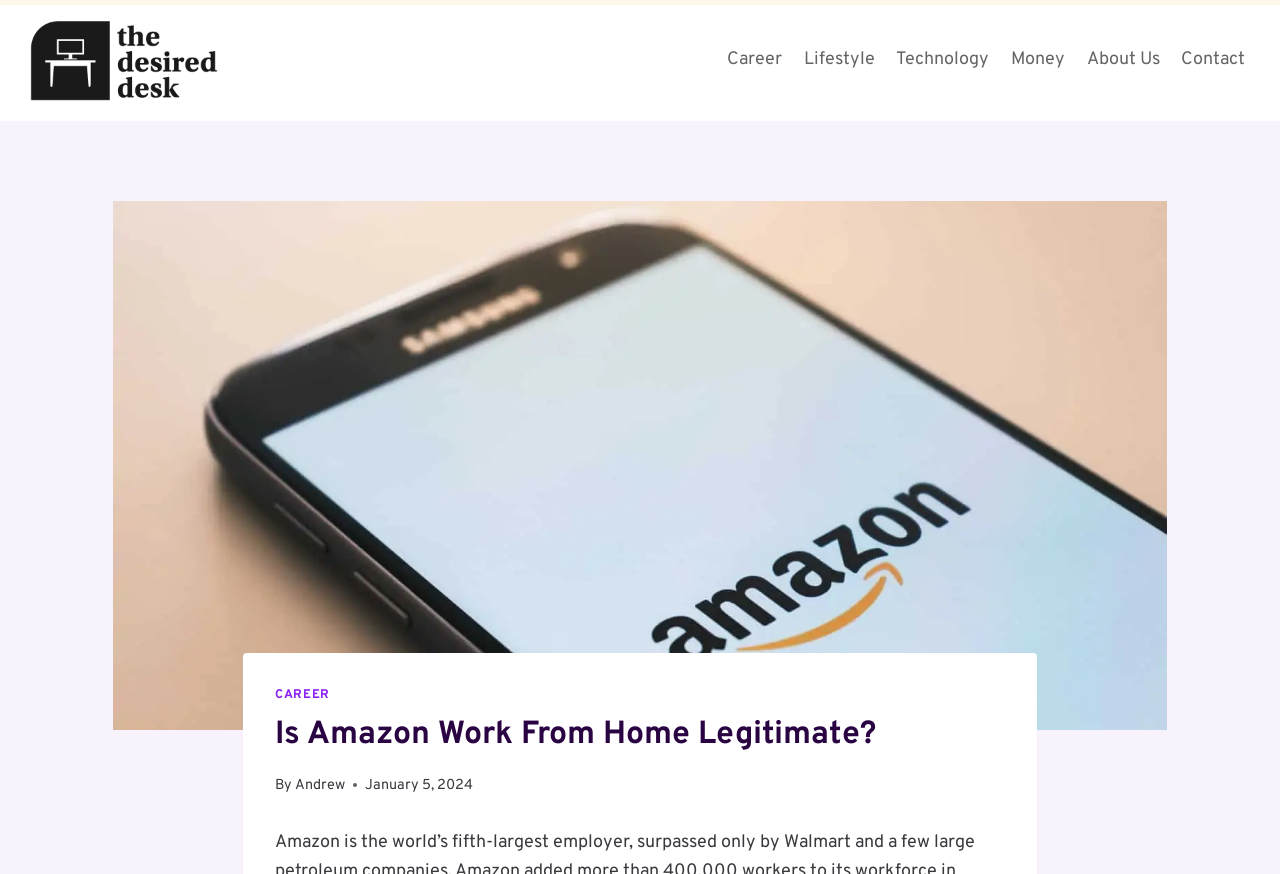What is the name of the website?
Please give a detailed and elaborate explanation in response to the question.

I determined the name of the website by looking at the link element with the text 'The Desired Desk' at the top of the webpage, which is likely the logo or title of the website.